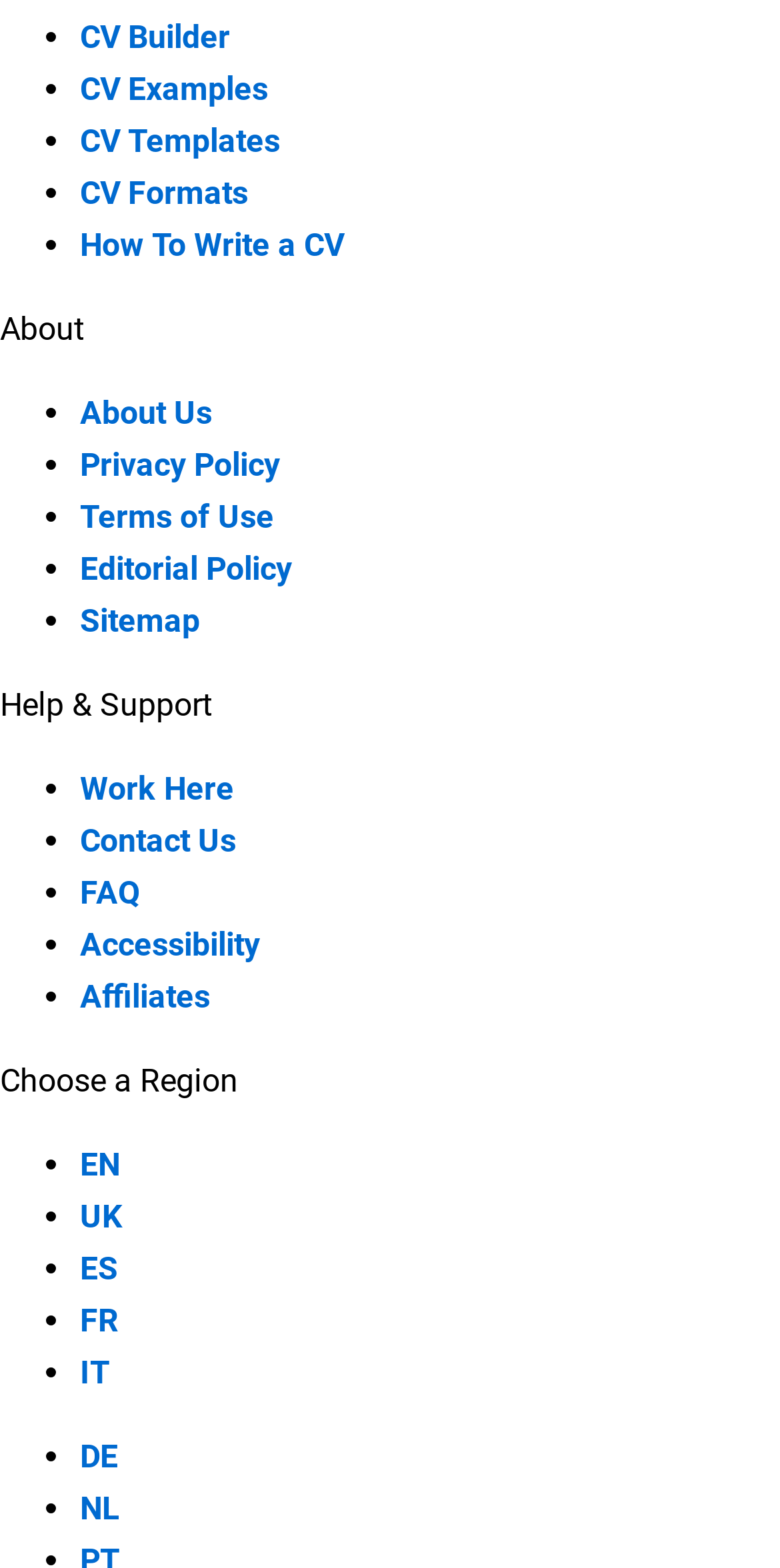Please specify the bounding box coordinates of the clickable region to carry out the following instruction: "Go to About Us". The coordinates should be four float numbers between 0 and 1, in the format [left, top, right, bottom].

[0.103, 0.251, 0.272, 0.275]